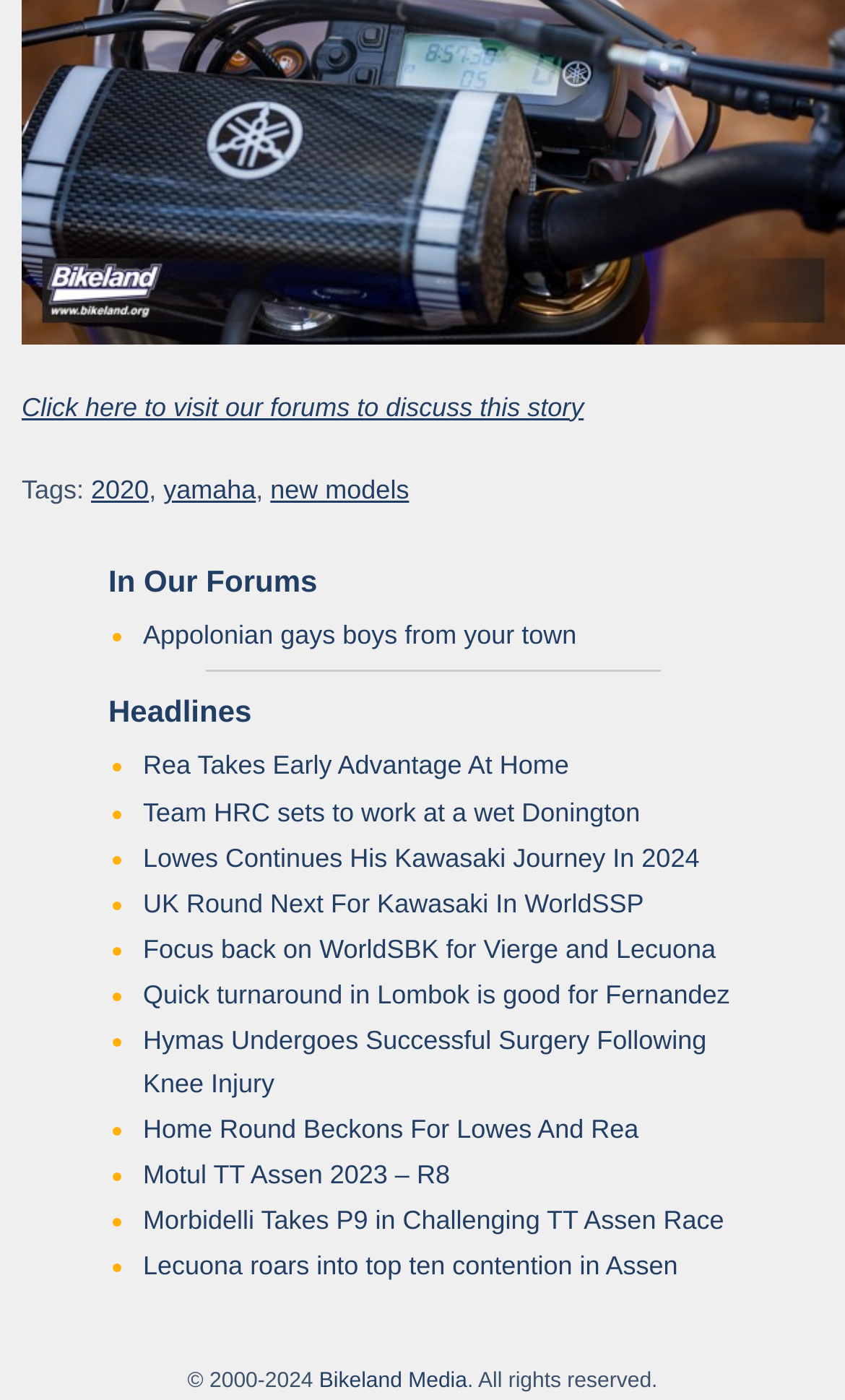What is the name of the media company?
Please use the image to provide a one-word or short phrase answer.

Bikeland Media